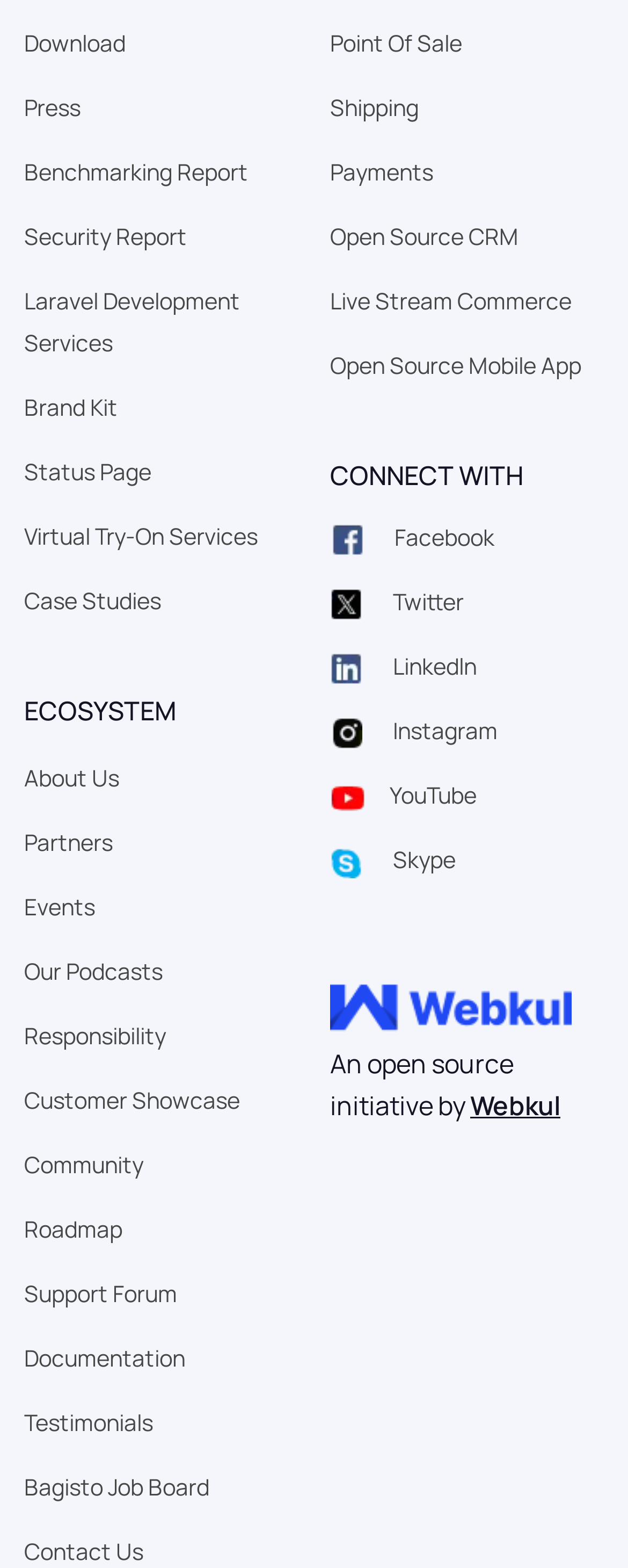How many social media links are present on the webpage?
Could you give a comprehensive explanation in response to this question?

There are five social media links present on the webpage, namely Facebook, Twitter, Linkedln, Instagram, and YouTube, which are located in the right section of the webpage.